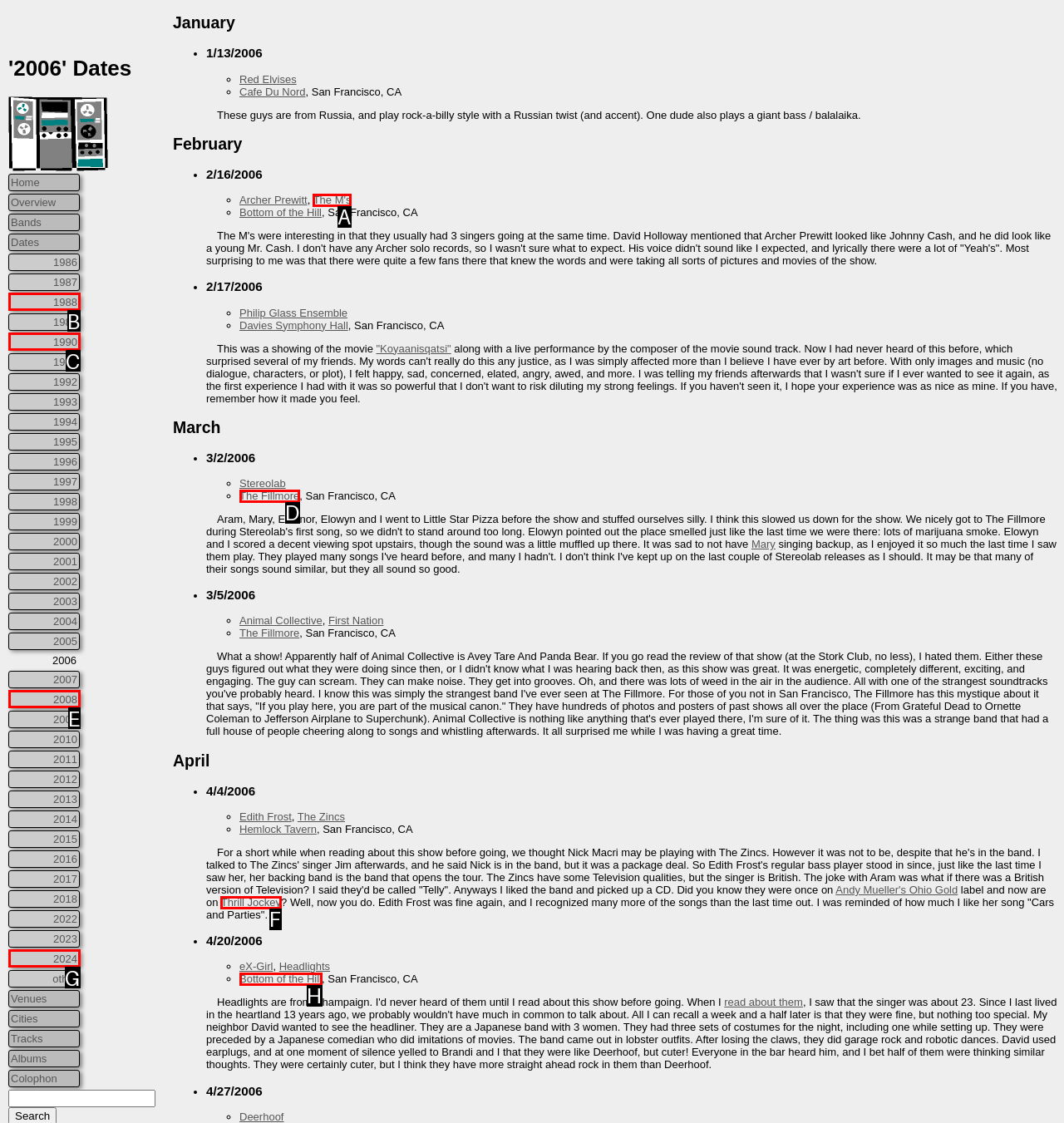Using the provided description: Bottom of the Hill, select the HTML element that corresponds to it. Indicate your choice with the option's letter.

H